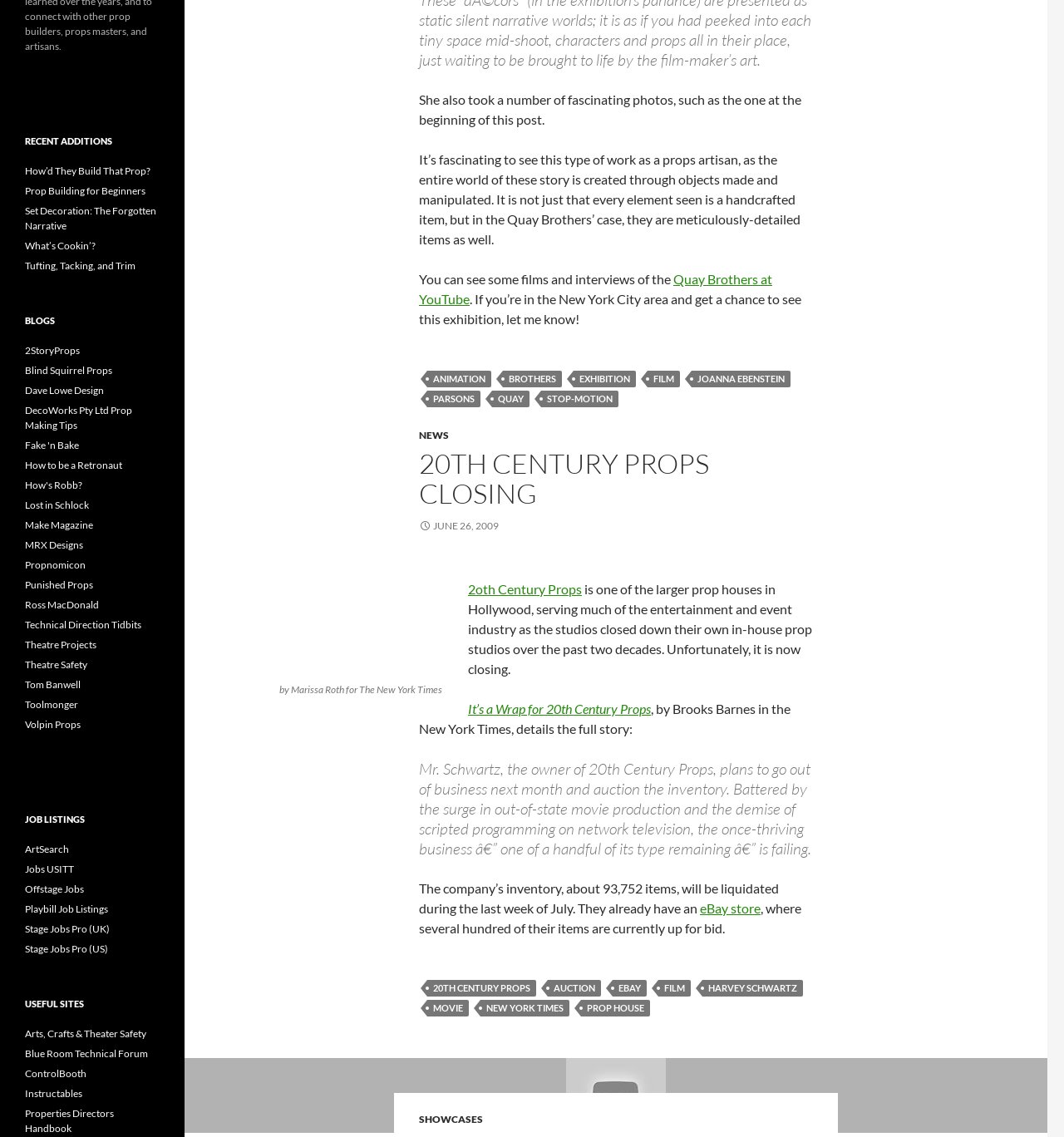Look at the image and write a detailed answer to the question: 
What is the name of the prop house mentioned in the article?

The article mentions that 20th Century Props is one of the larger prop houses in Hollywood, serving much of the entertainment and event industry as the studios closed down their own in-house prop studios over the past two decades.